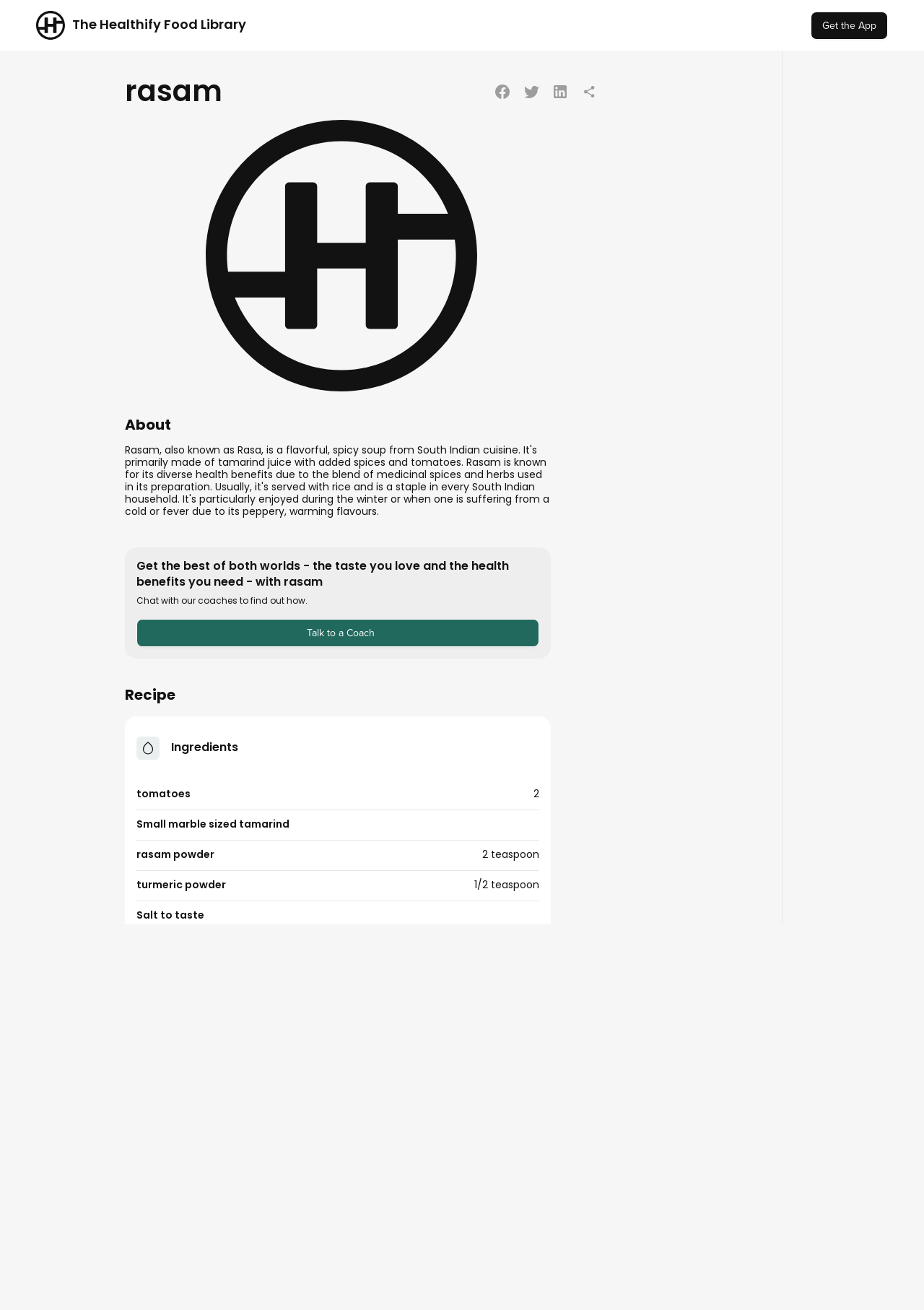Respond to the question below with a concise word or phrase:
How many teaspoons of rasam powder are required in the recipe?

2